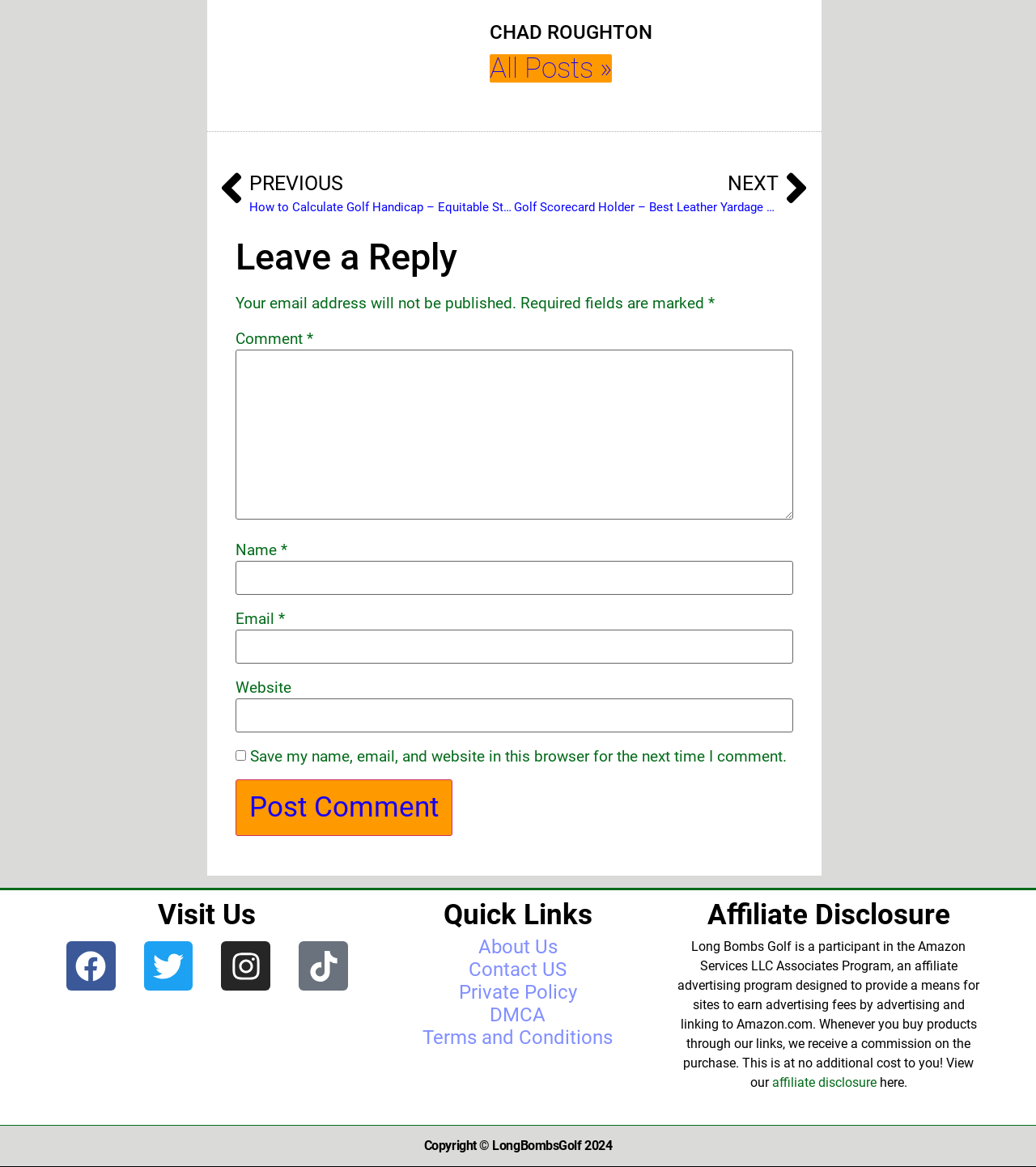Extract the bounding box coordinates for the HTML element that matches this description: "parent_node: Email * aria-describedby="email-notes" name="email"". The coordinates should be four float numbers between 0 and 1, i.e., [left, top, right, bottom].

[0.227, 0.54, 0.766, 0.569]